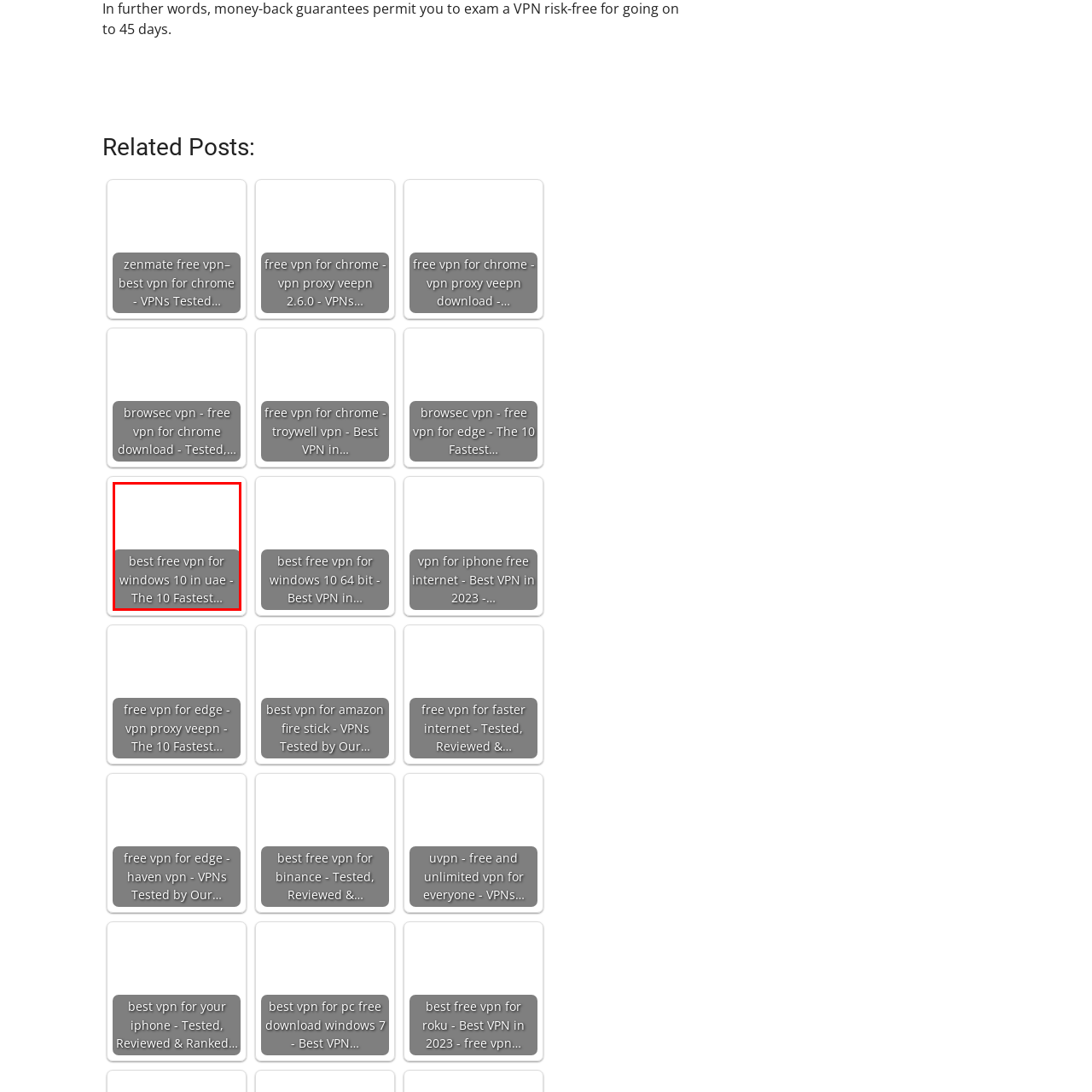What is the primary focus of the resource? Please look at the image within the red bounding box and provide a one-word or short-phrase answer based on what you see.

Fastest free VPN options